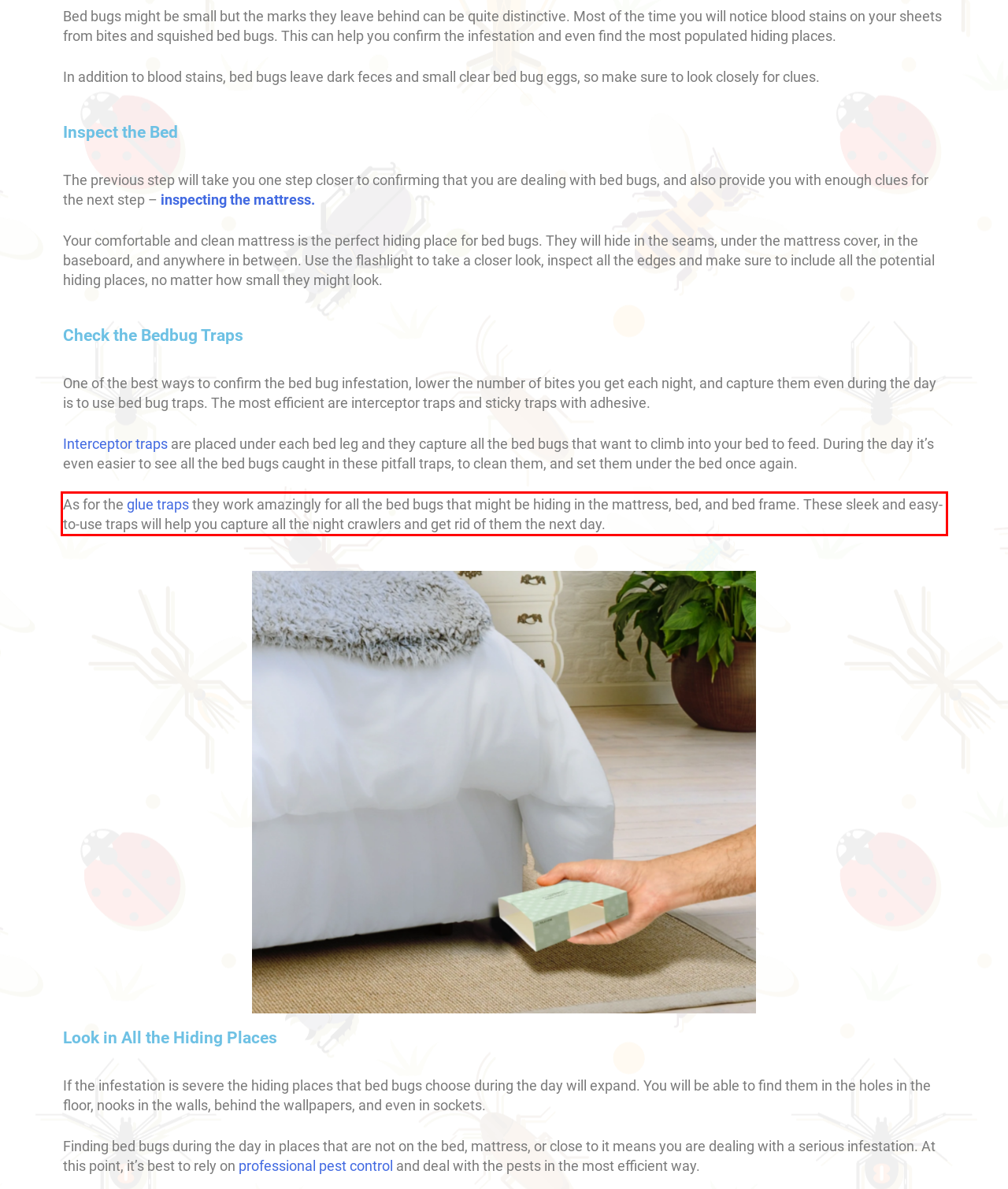Given a screenshot of a webpage with a red bounding box, please identify and retrieve the text inside the red rectangle.

As for the glue traps they work amazingly for all the bed bugs that might be hiding in the mattress, bed, and bed frame. These sleek and easy-to-use traps will help you capture all the night crawlers and get rid of them the next day.